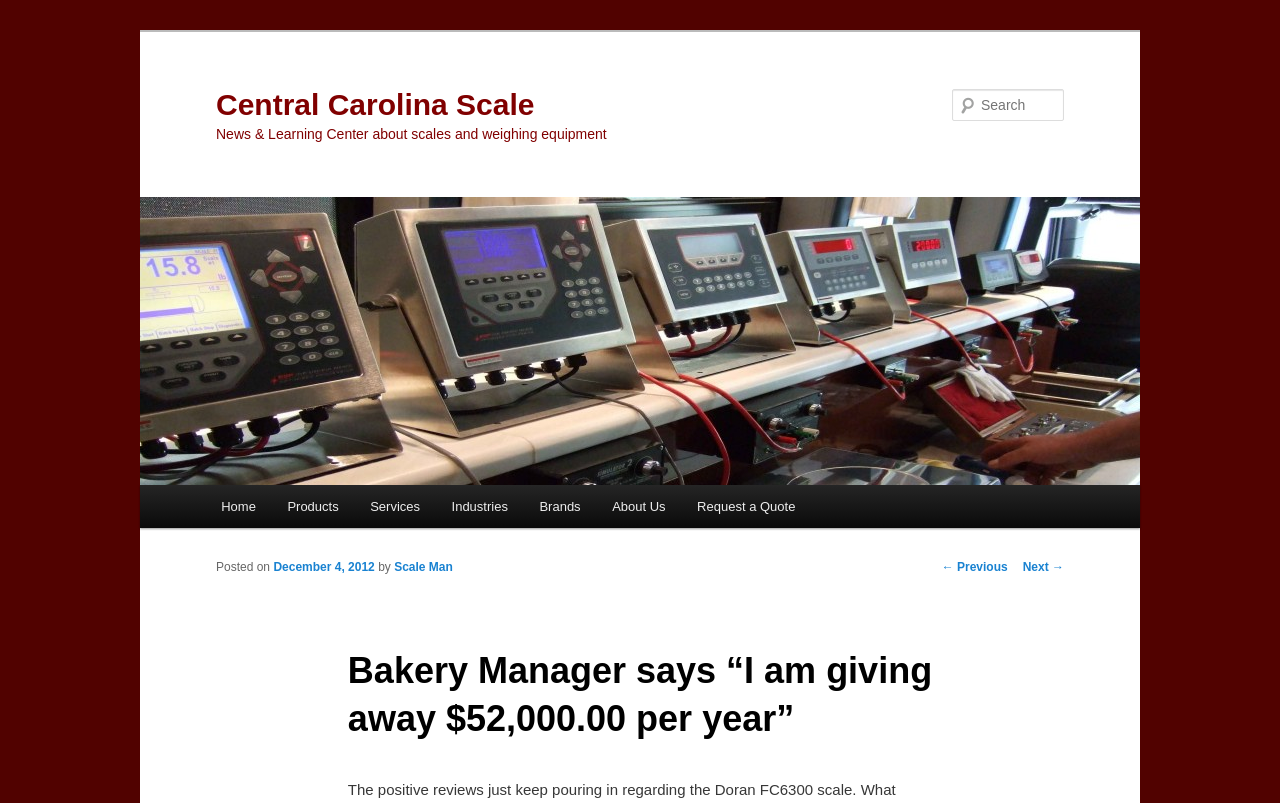Show the bounding box coordinates of the element that should be clicked to complete the task: "Go to Home page".

[0.16, 0.604, 0.212, 0.658]